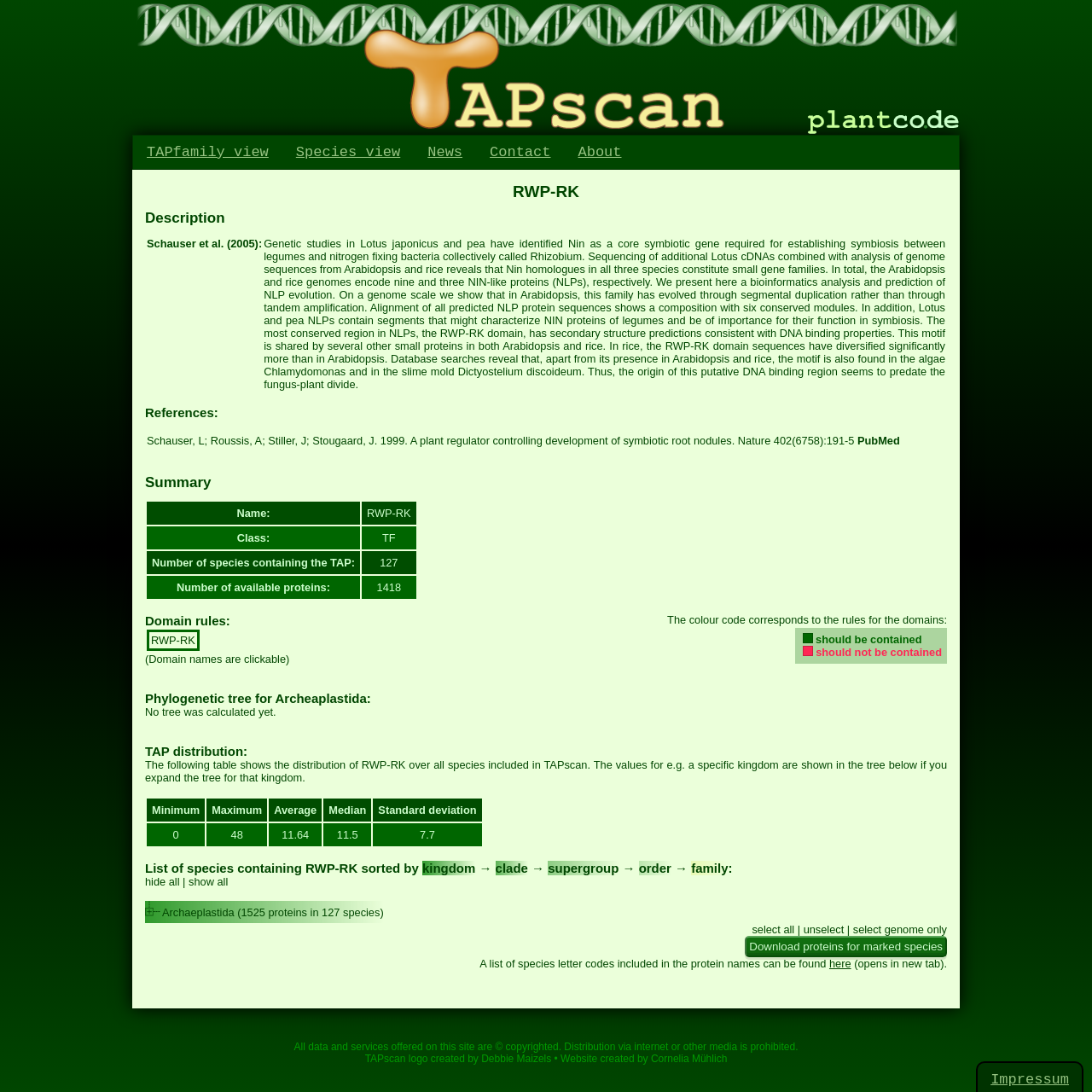What is the copyright information mentioned on the webpage?
Please describe in detail the information shown in the image to answer the question.

The webpage mentions at the bottom that all data and services offered on the site are copyrighted, and distribution via internet or other media is prohibited.